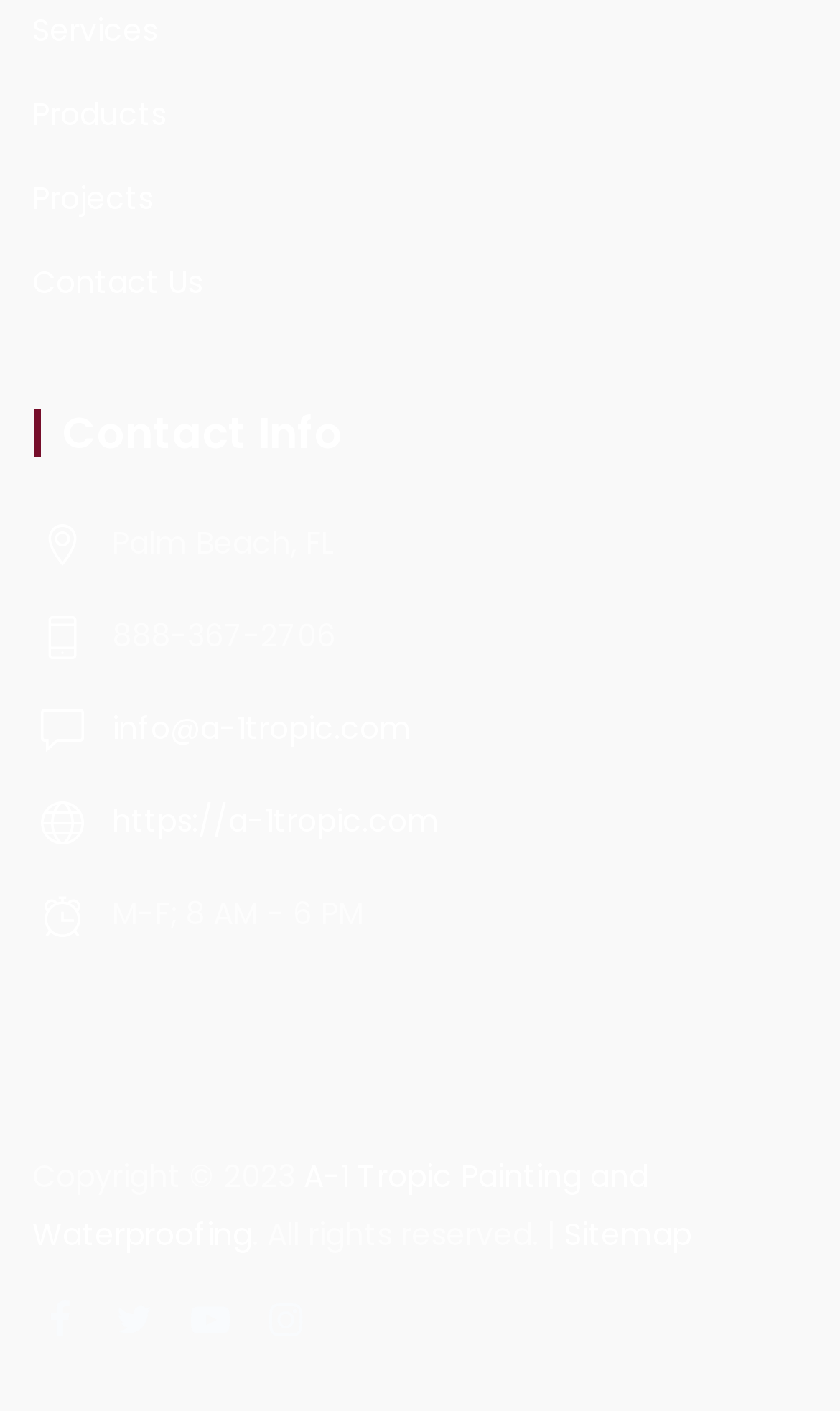What is the company's email address?
Based on the image, please offer an in-depth response to the question.

I found the company's email address by examining the link elements on the webpage. The link 'info@a-1tropic.com' is located at coordinates [0.133, 0.5, 0.49, 0.531], which suggests that this is the company's email address.